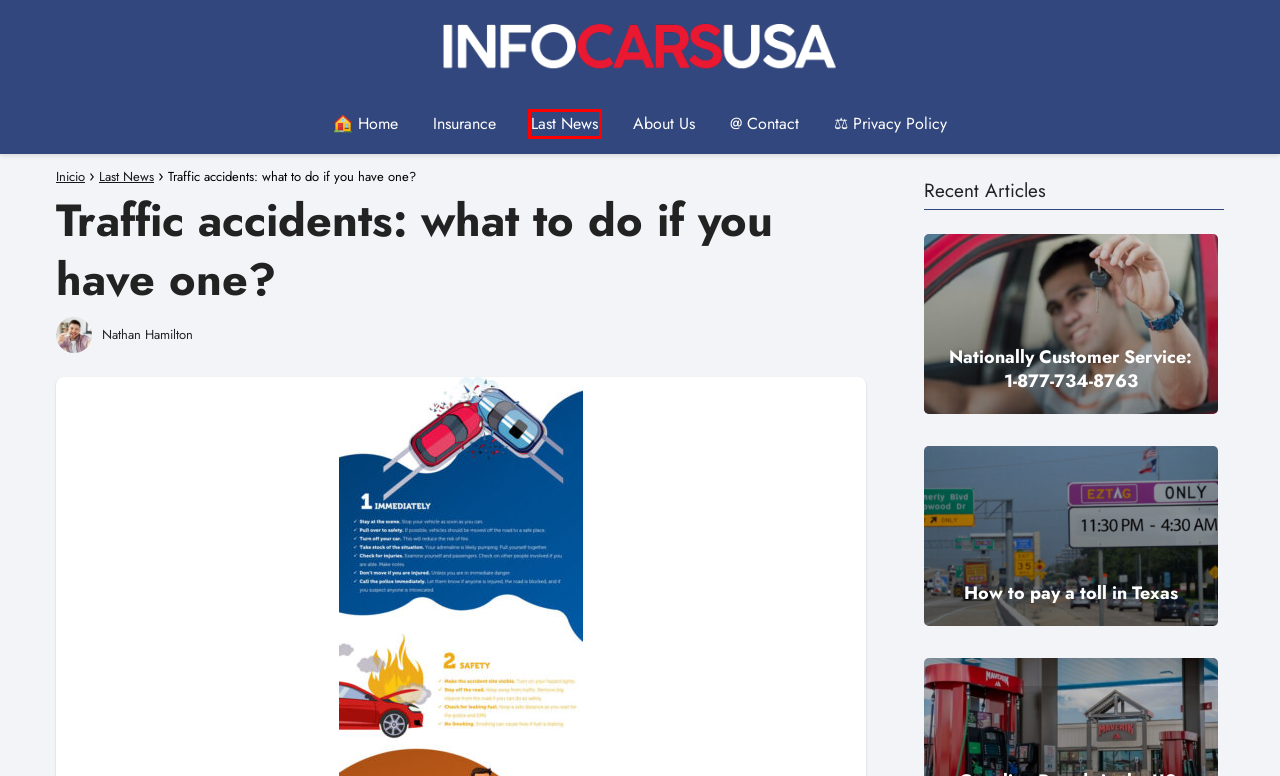Inspect the screenshot of a webpage with a red rectangle bounding box. Identify the webpage description that best corresponds to the new webpage after clicking the element inside the bounding box. Here are the candidates:
A. Insurance - InfoCarsUSA.com
B. About Us - InfoCarsUSA.com
C. Last News - InfoCarsUSA.com
D. How to pay a toll in Texas - InfoCarsUSA.com
E. InfoCarsUSA.com - All information for cars in USA
F. Nationally Customer Service: 1-877-734-8763 - InfoCarsUSA.com
G. Privacy Policy - InfoCarsUSA.com
H. Contact Me - InfoCarsUSA.com

C